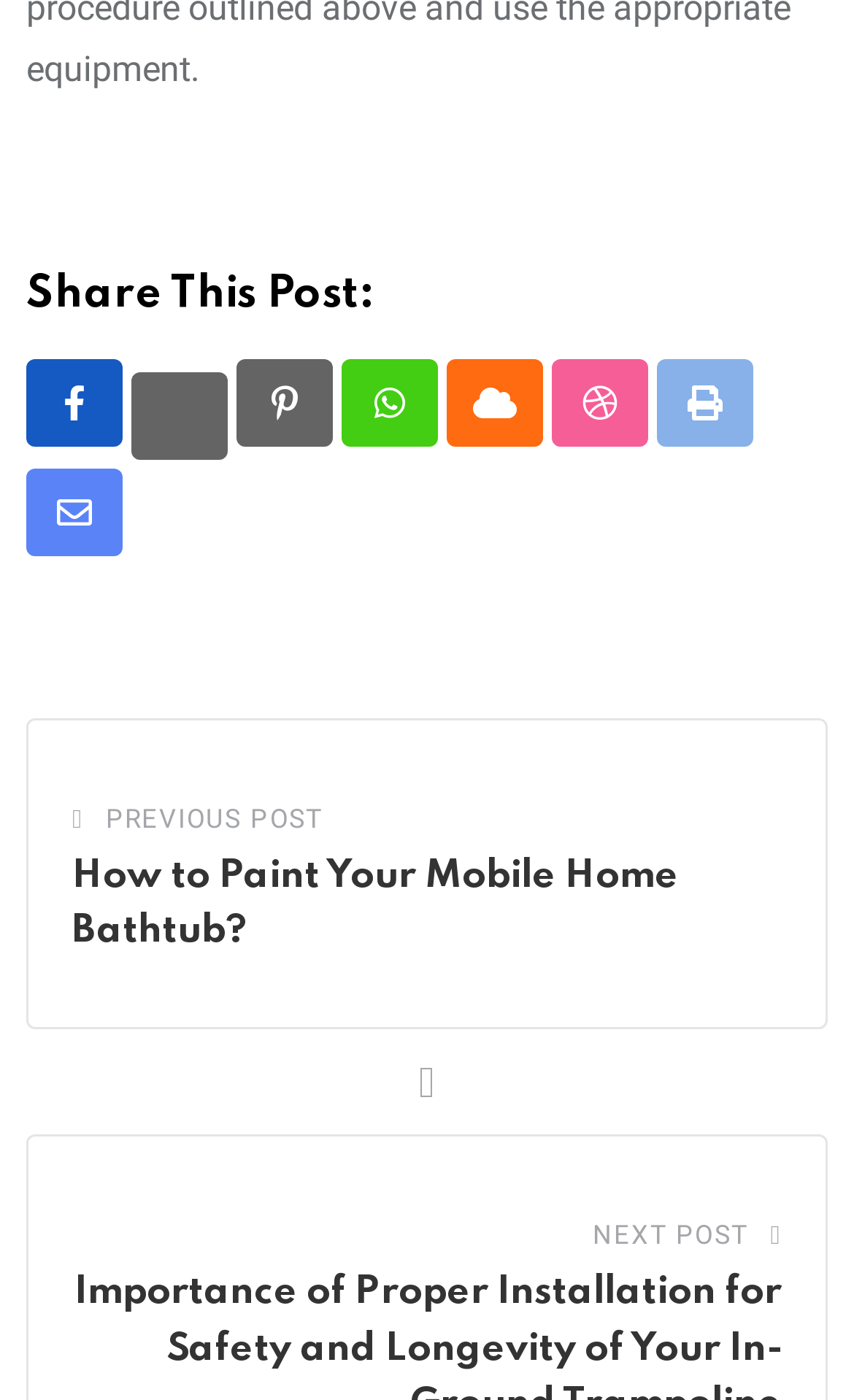Please identify the bounding box coordinates of the clickable region that I should interact with to perform the following instruction: "Read the previous post". The coordinates should be expressed as four float numbers between 0 and 1, i.e., [left, top, right, bottom].

[0.124, 0.563, 0.378, 0.606]